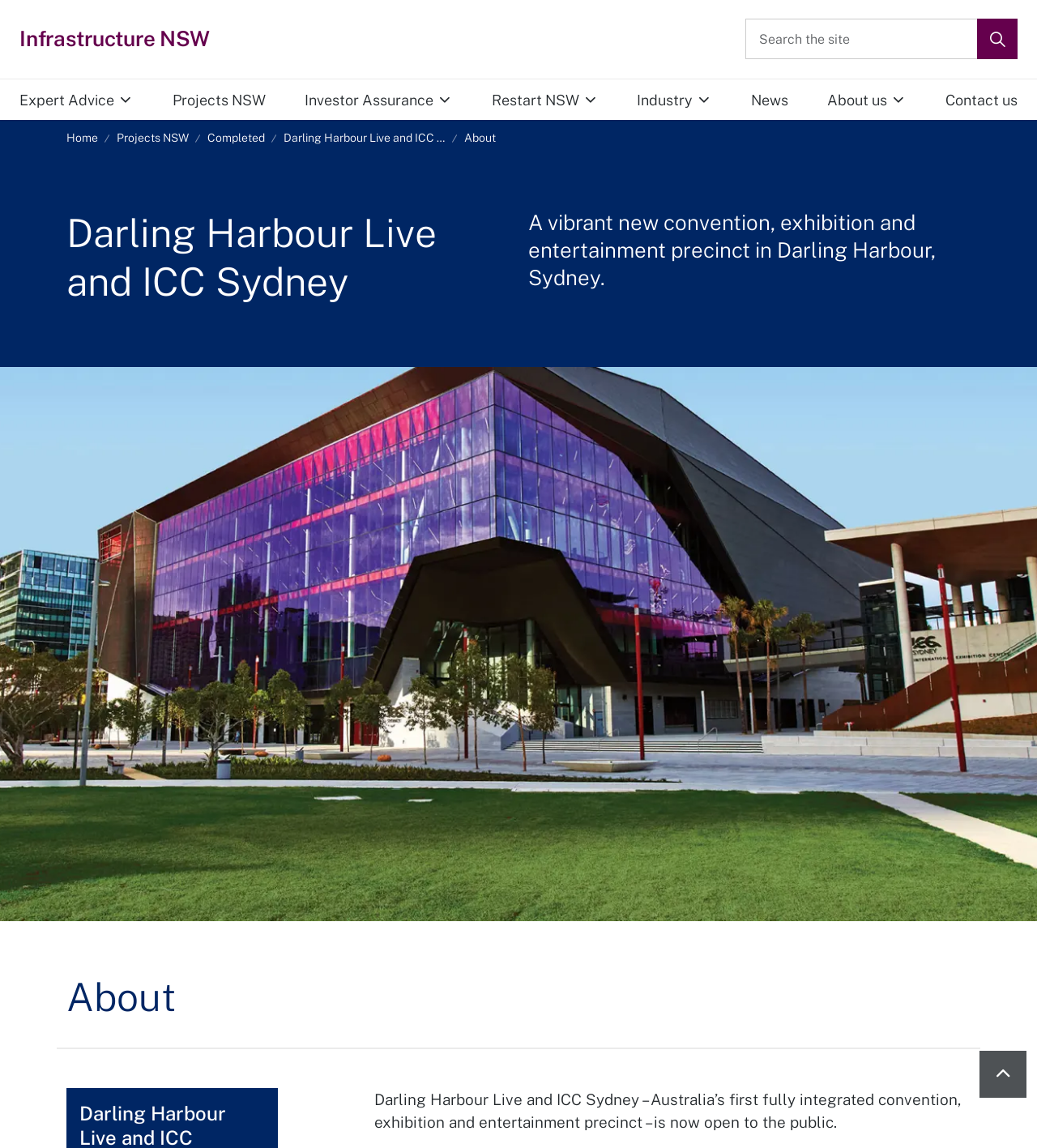Examine the image and give a thorough answer to the following question:
What is the function of the button at the bottom right?

I found the answer by looking at the button description 'Back to top' which indicates its function.